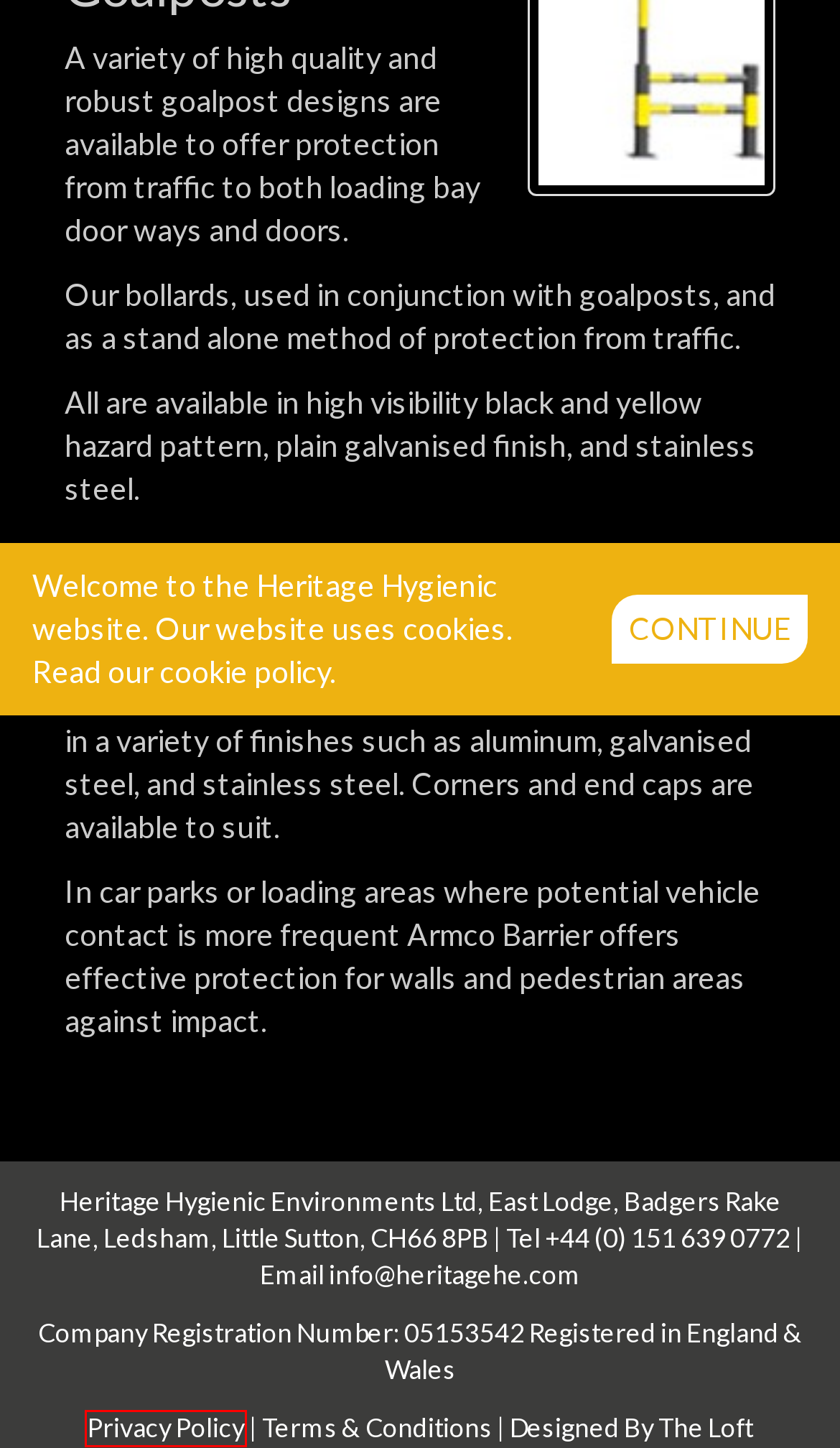You have a screenshot of a webpage with a red bounding box highlighting a UI element. Your task is to select the best webpage description that corresponds to the new webpage after clicking the element. Here are the descriptions:
A. Latest News | Heritage Hygienic
B. Privacy Policy | Heritage Hygienic
C. Our Team
D. Terms & Conditions
E. Products | Heritage Hygienic
F. Downloads | Heritage Hygienic
G. Testimonials | Heritage Hygienic
H. Heritage Hygienic Environments

B